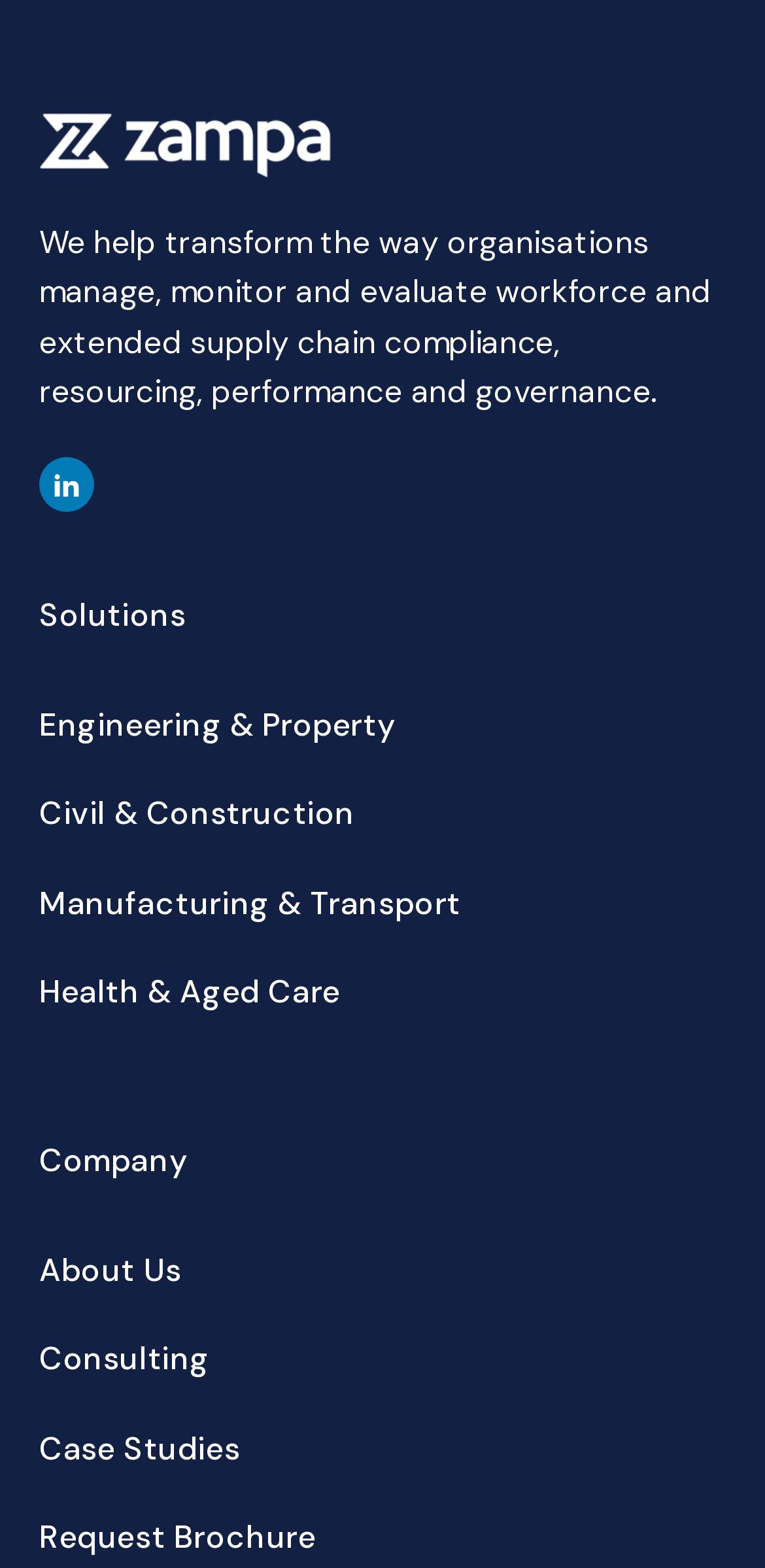Please specify the bounding box coordinates of the region to click in order to perform the following instruction: "Request a brochure".

[0.051, 0.965, 0.413, 0.997]